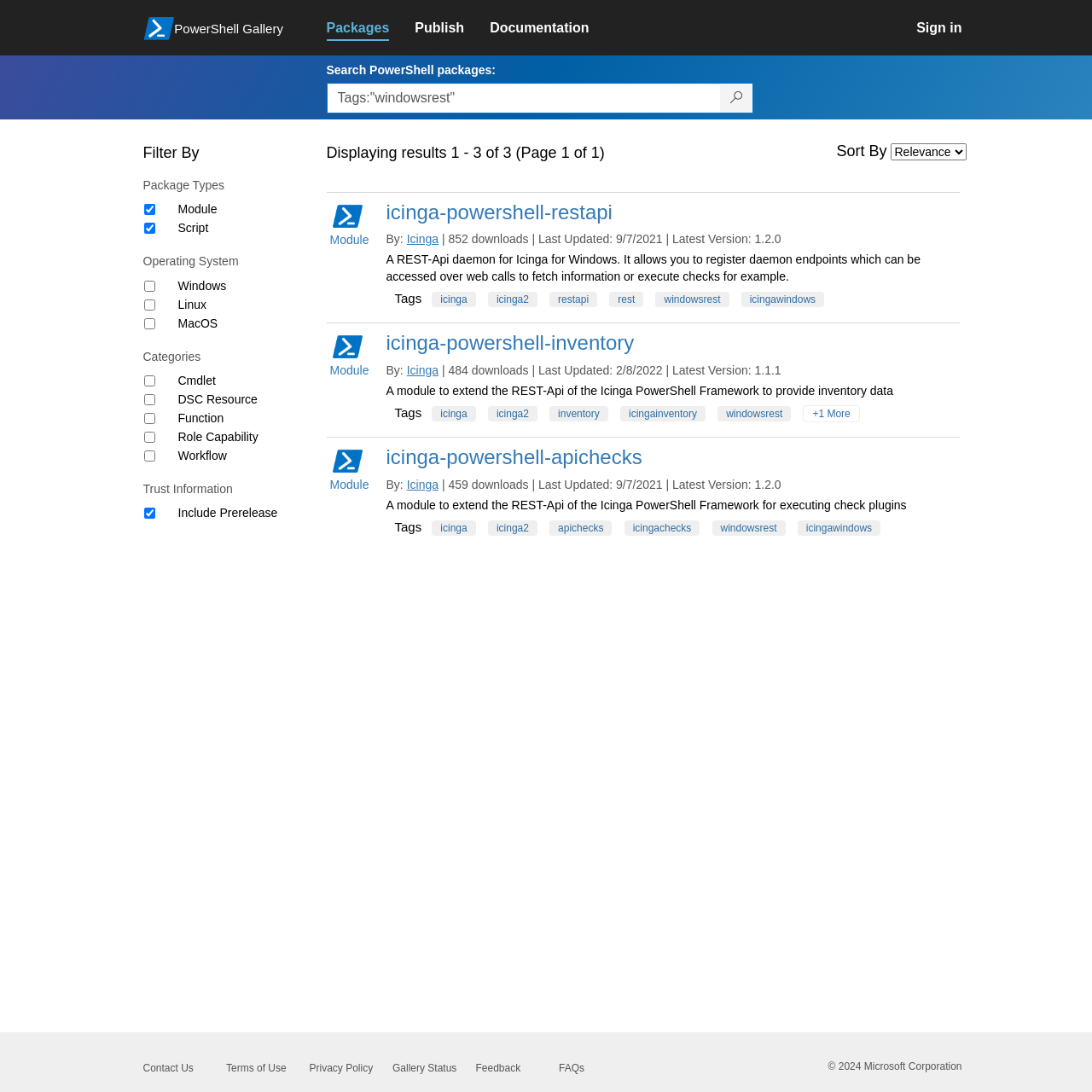Predict the bounding box of the UI element based on the description: "Terms of Use". The coordinates should be four float numbers between 0 and 1, formatted as [left, top, right, bottom].

[0.207, 0.973, 0.262, 0.984]